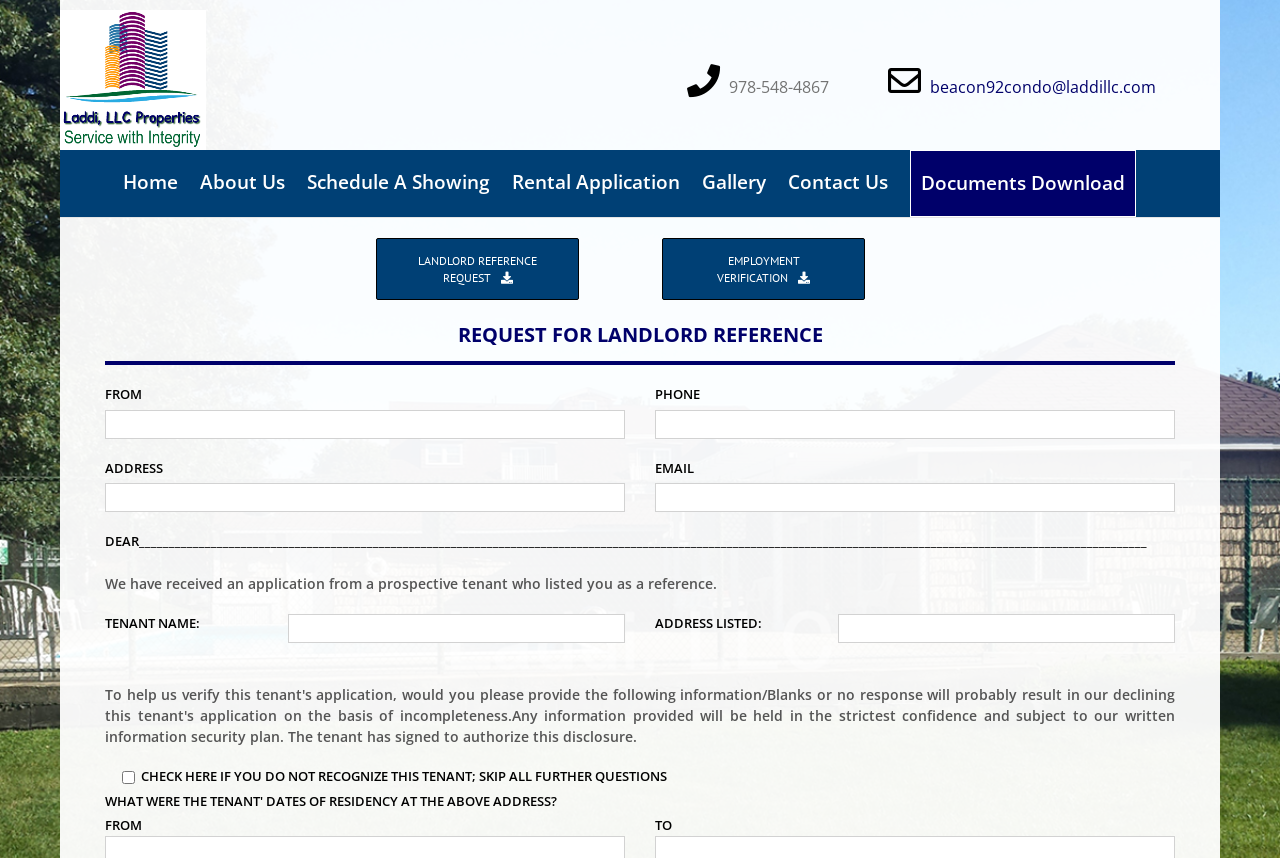Please provide a detailed answer to the question below by examining the image:
What is the title of the section below the navigation menu?

I looked at the webpage structure and found a heading element below the navigation menu, which has the text 'REQUEST FOR LANDLORD REFERENCE'.